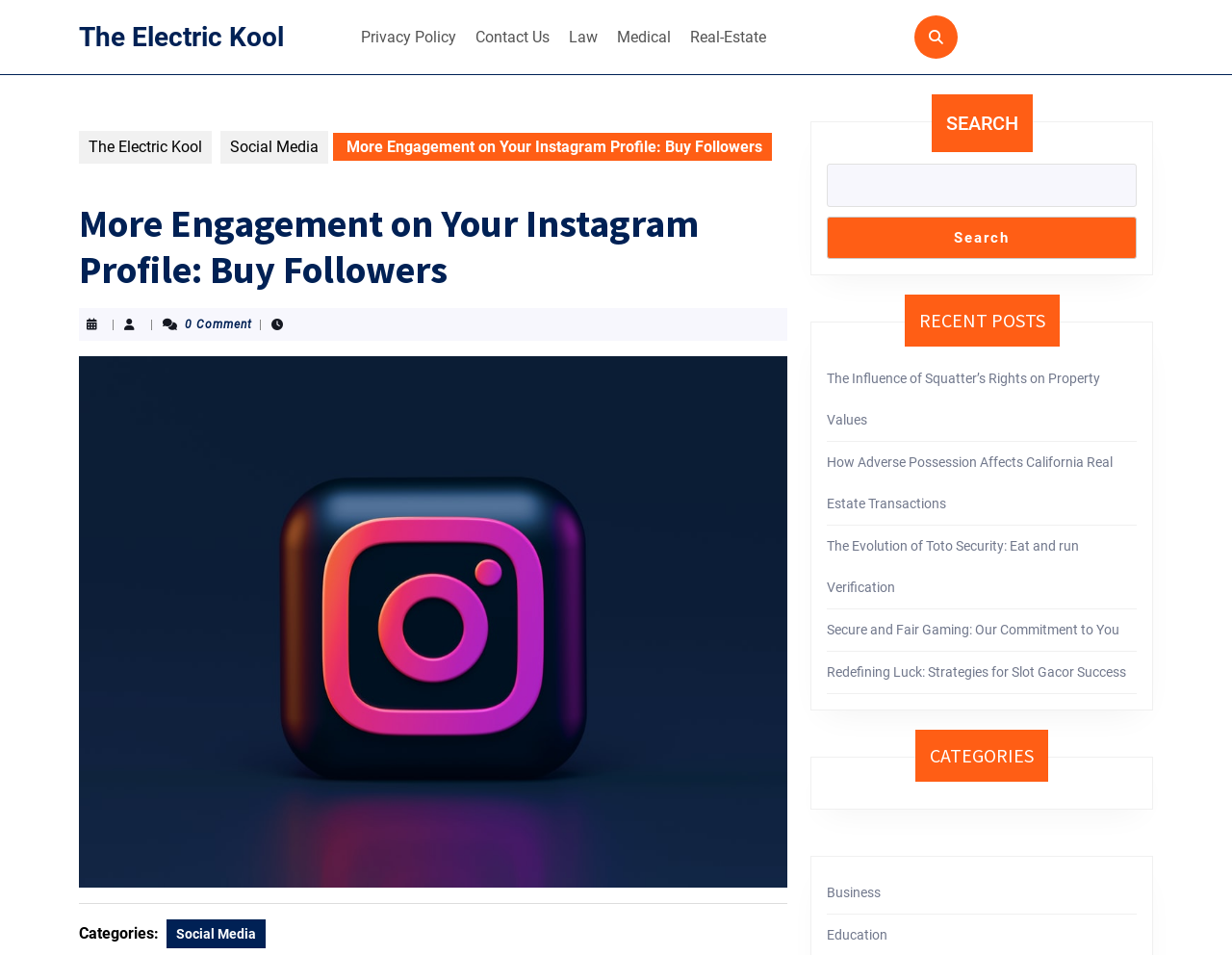Identify the bounding box coordinates for the element that needs to be clicked to fulfill this instruction: "Go to 'Business' category". Provide the coordinates in the format of four float numbers between 0 and 1: [left, top, right, bottom].

[0.671, 0.926, 0.715, 0.943]